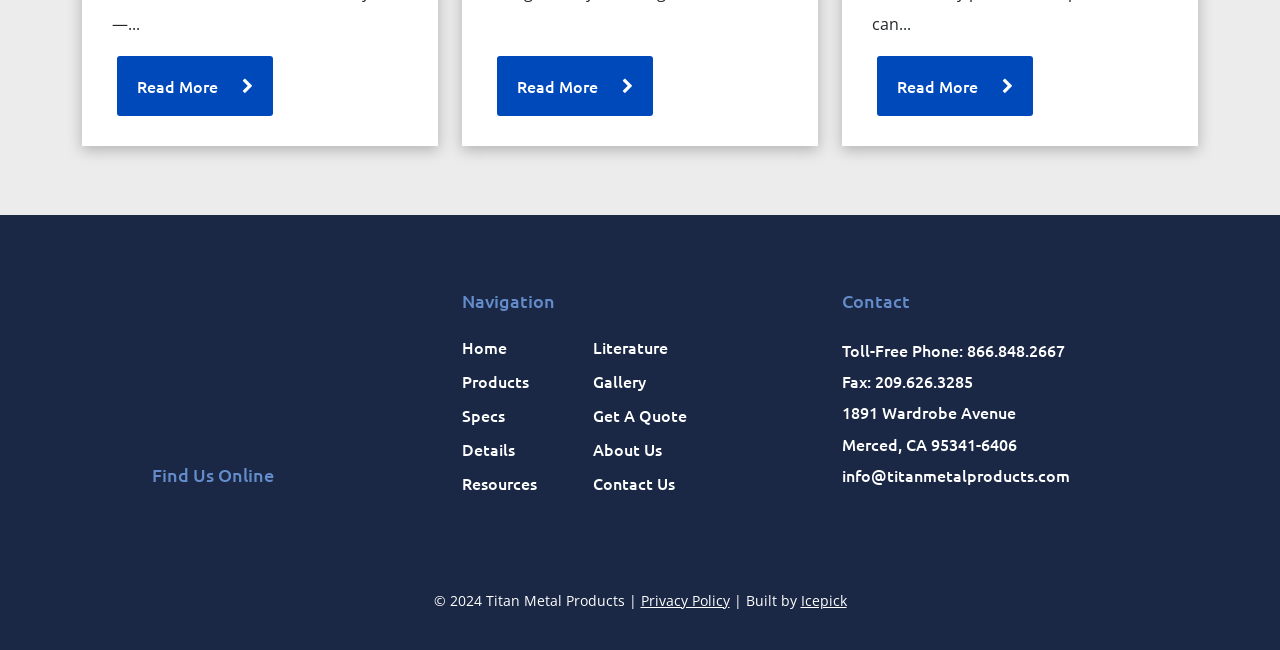What is the company's toll-free phone number?
Answer the question using a single word or phrase, according to the image.

866.848.2667